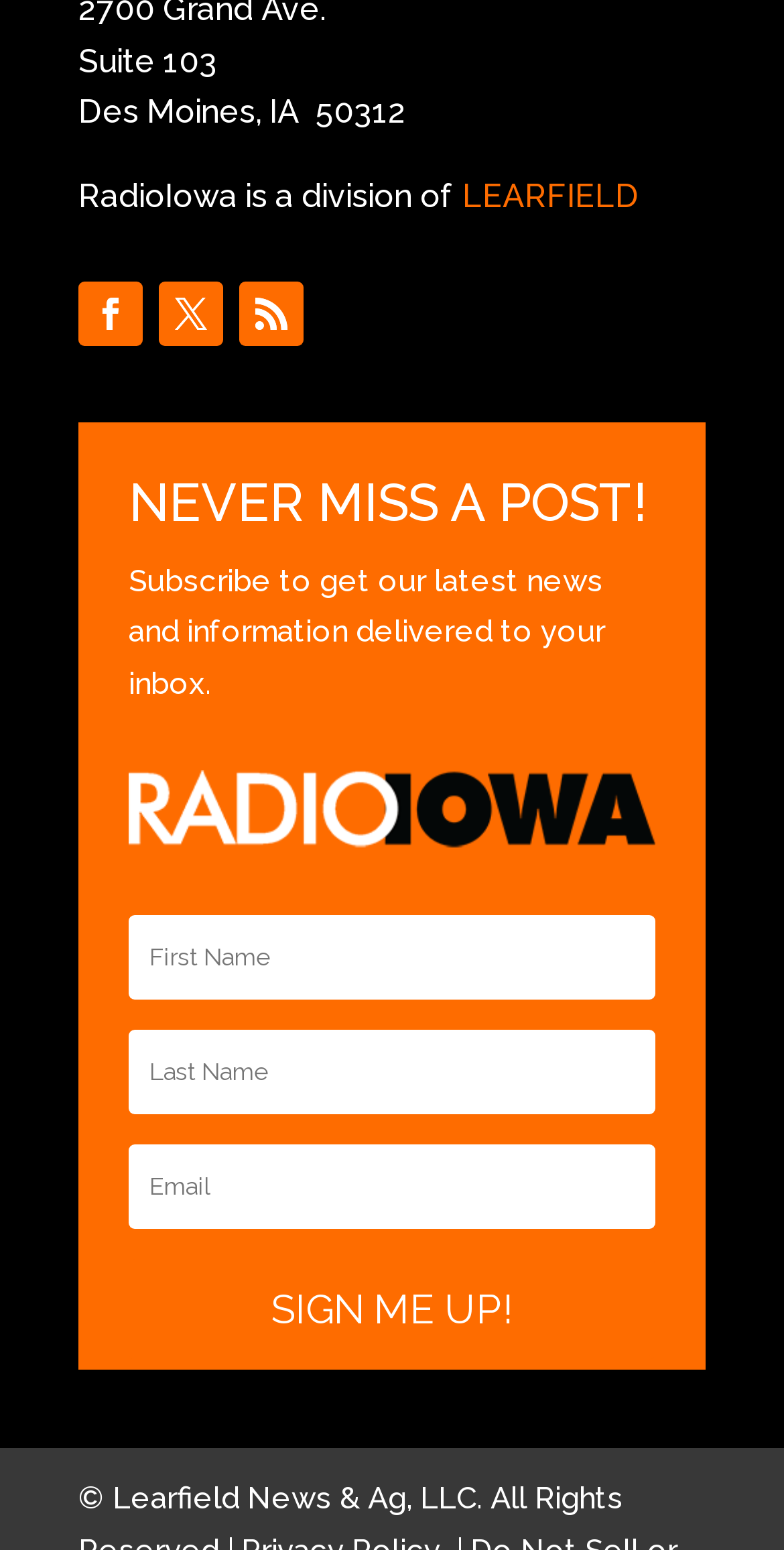Provide a one-word or short-phrase answer to the question:
What is the purpose of the 'SIGN ME UP!' link?

To subscribe to news and information